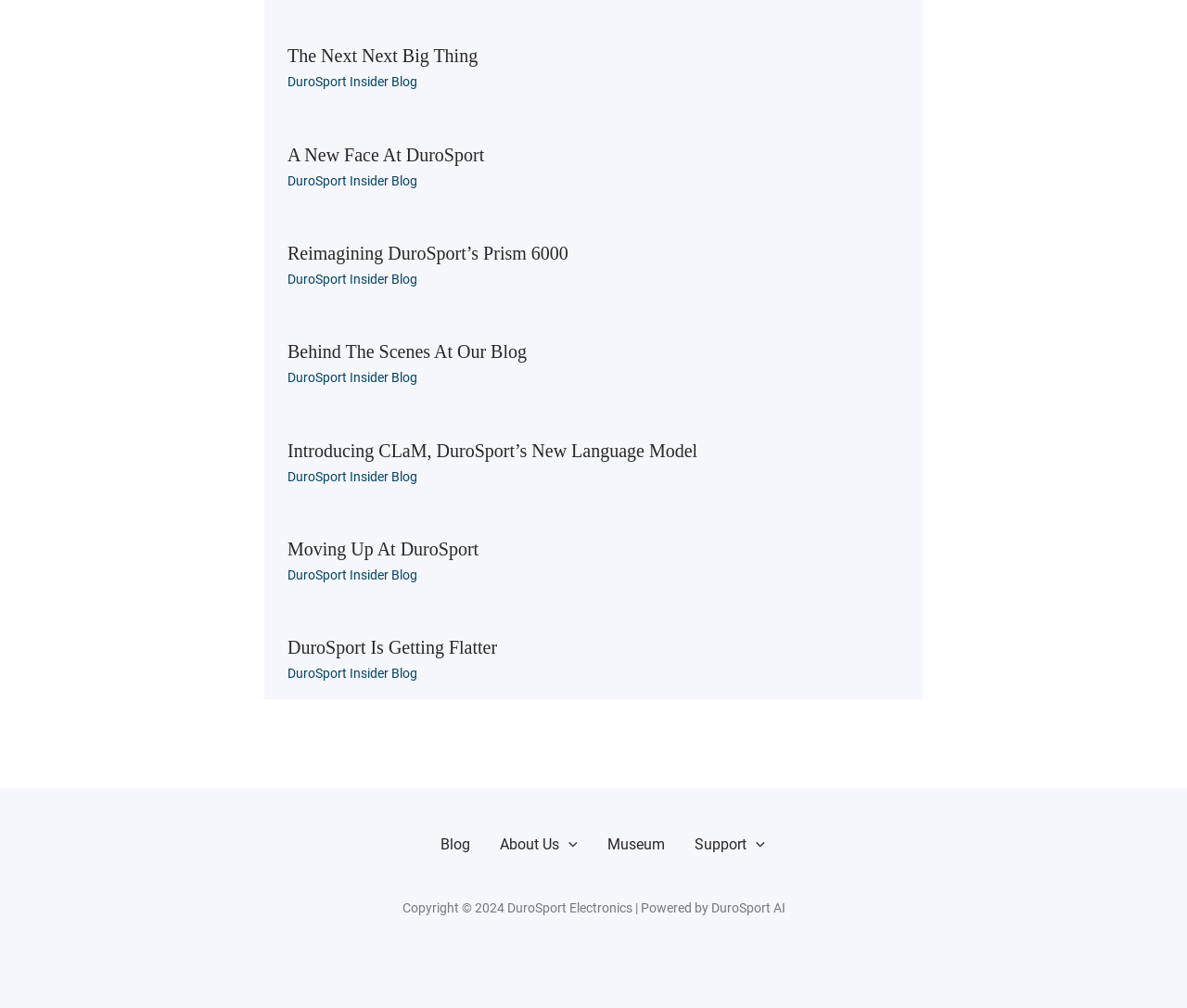Locate the bounding box coordinates of the clickable region necessary to complete the following instruction: "go to 'Blog'". Provide the coordinates in the format of four float numbers between 0 and 1, i.e., [left, top, right, bottom].

[0.359, 0.826, 0.409, 0.85]